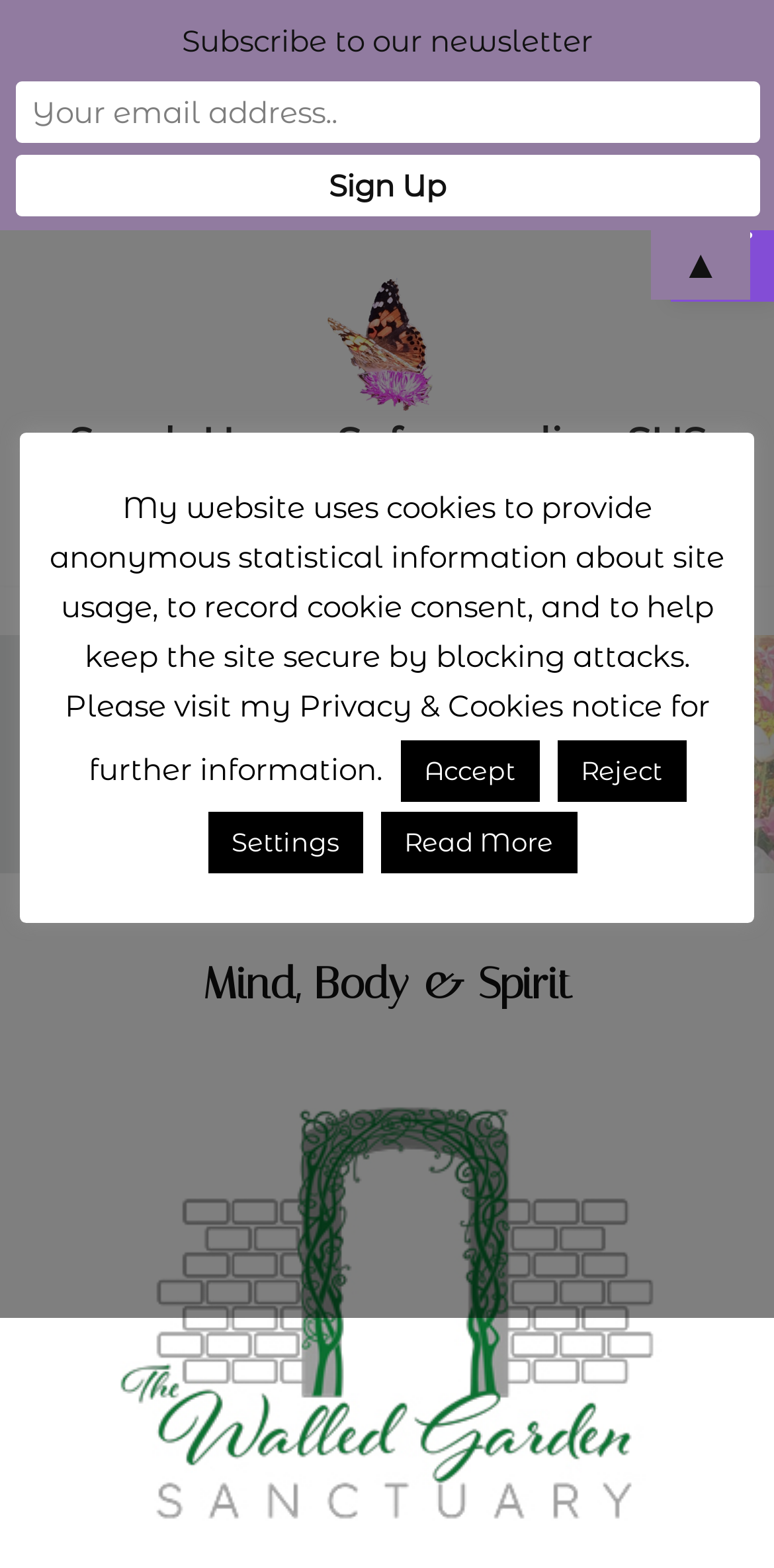Provide your answer to the question using just one word or phrase: What is the theme of the retreats?

Mind, Body and Spirit